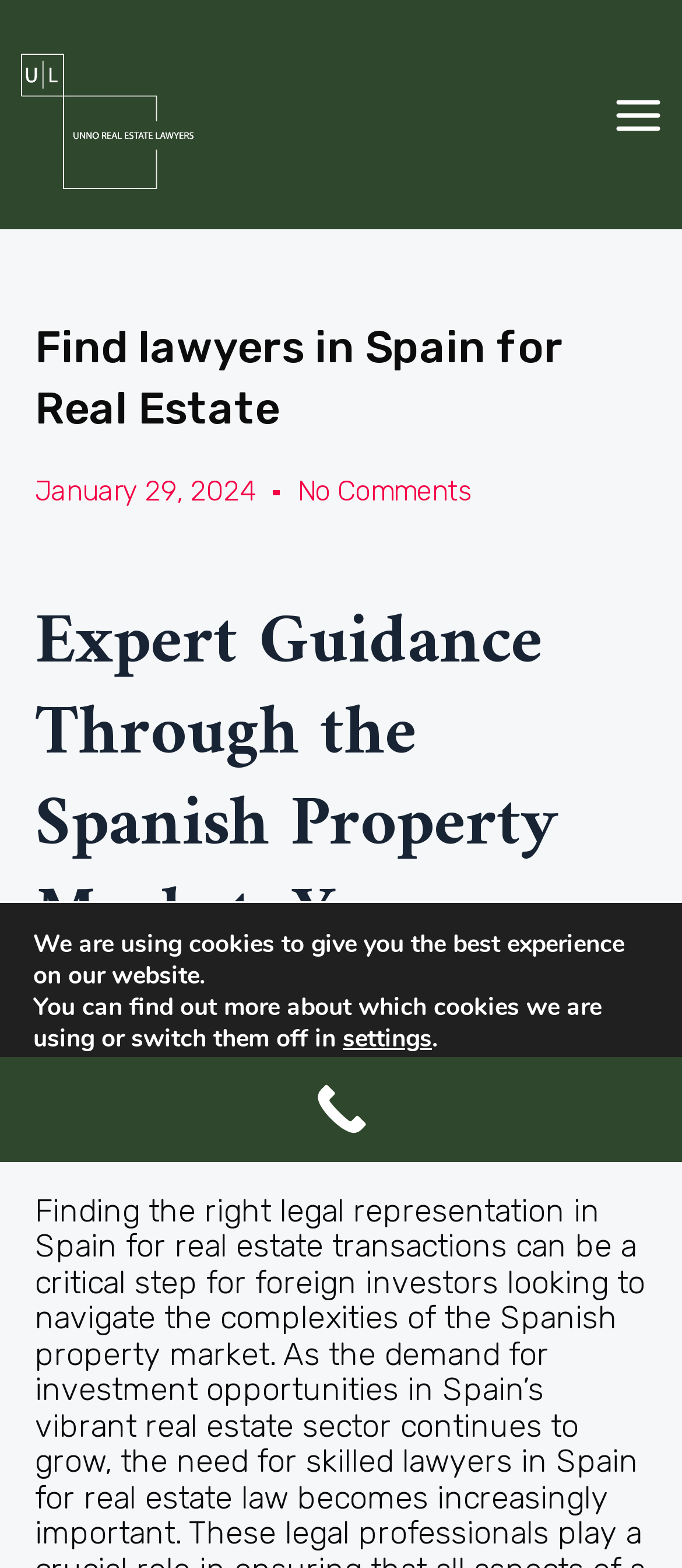What is the function of the 'MAIN MENU' button?
Please provide a single word or phrase based on the screenshot.

Navigation